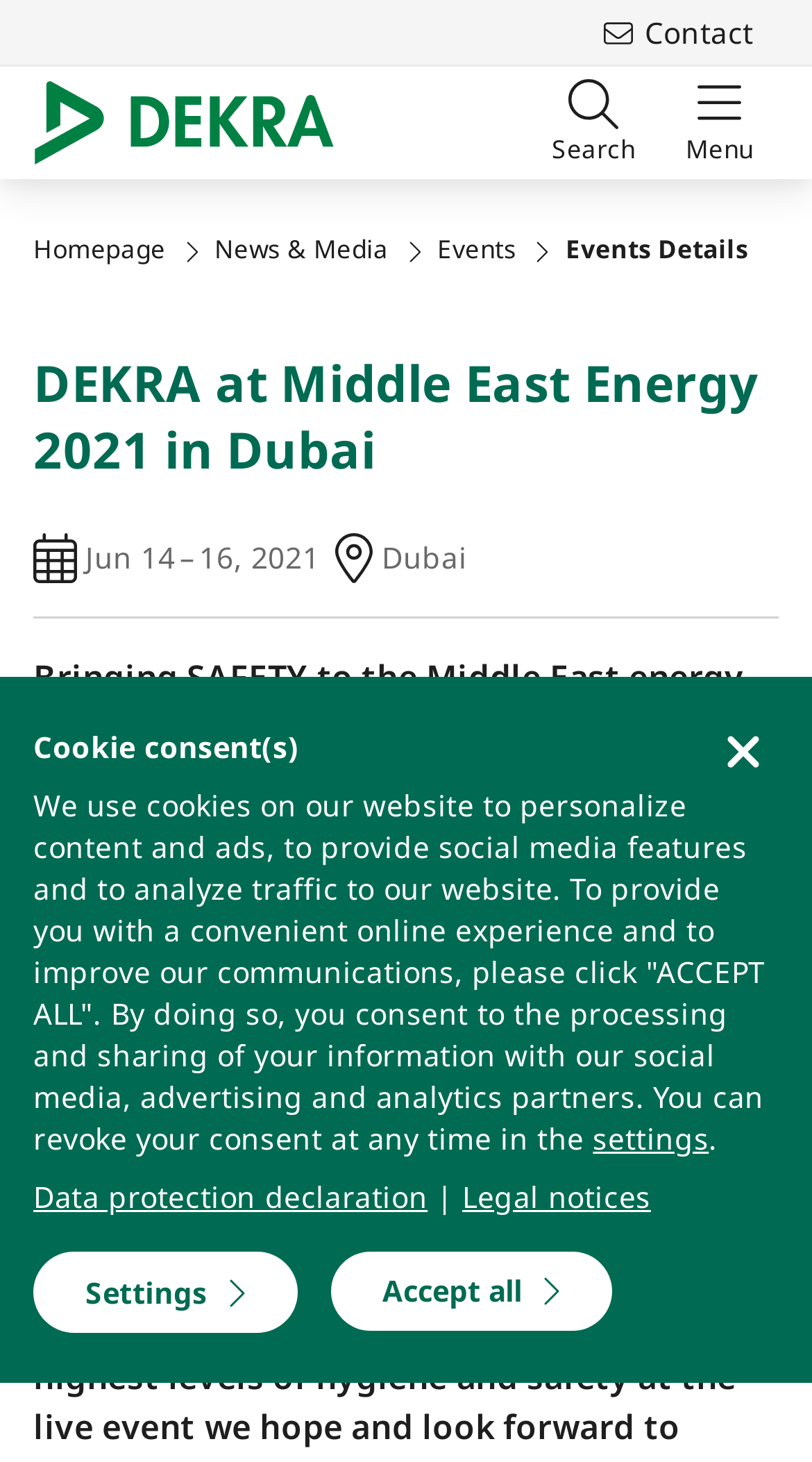How many navigation links are there in the top menu?
Please provide a single word or phrase as the answer based on the screenshot.

5